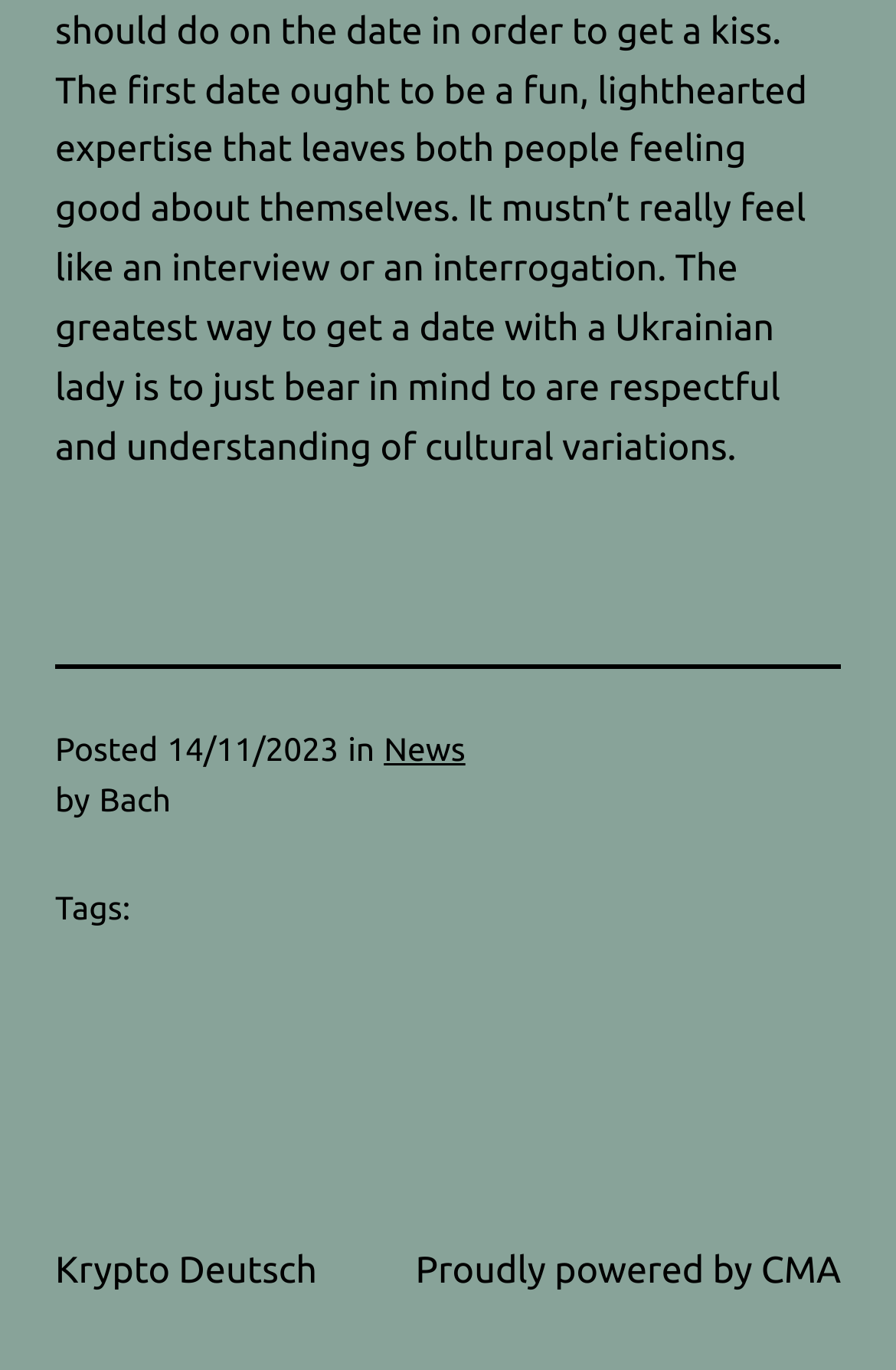Who is the author of the article?
Look at the webpage screenshot and answer the question with a detailed explanation.

I found the author's name by looking at the text 'by' followed by a static text element, which contains the name 'Bach'.